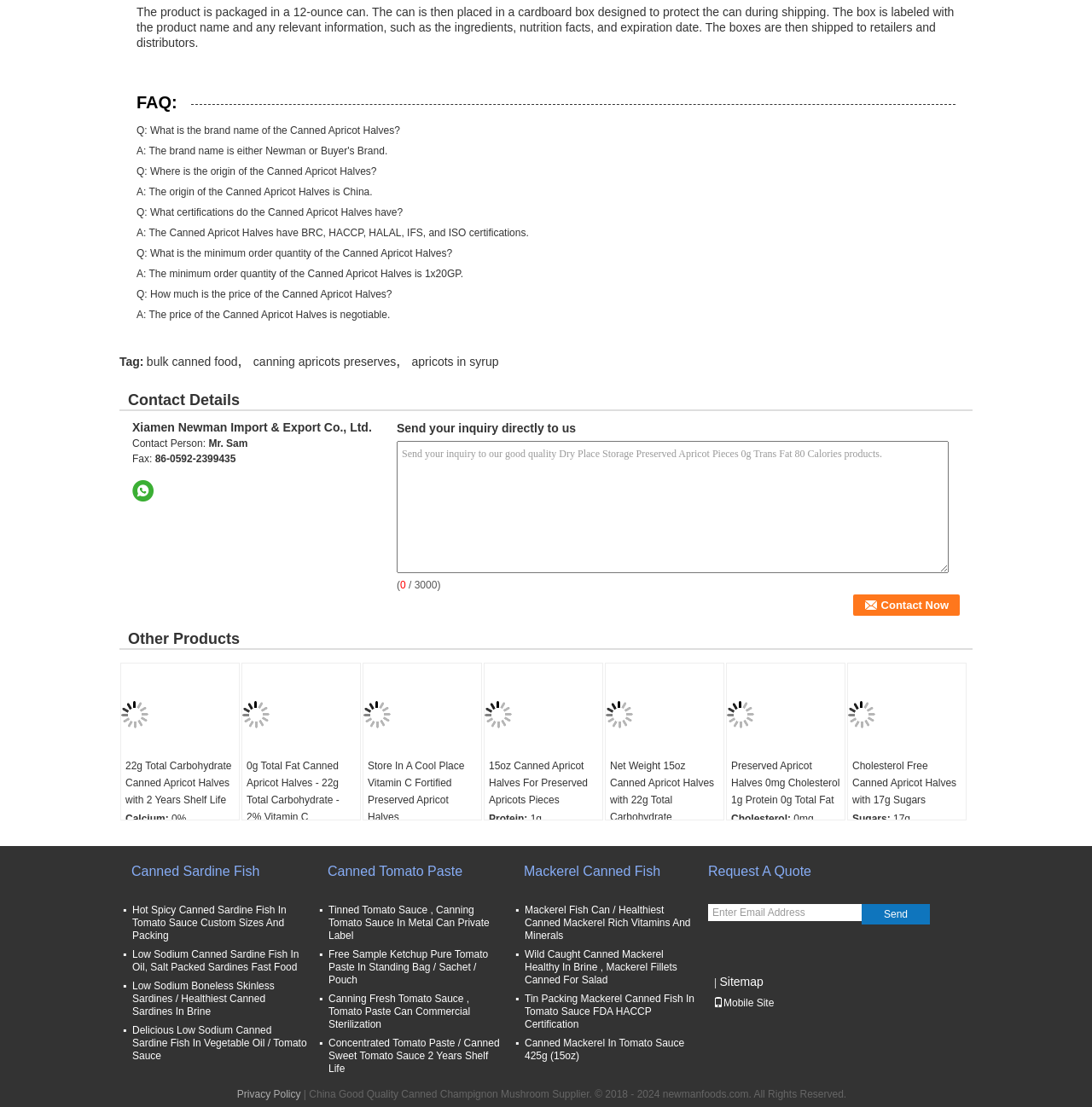Can you find the bounding box coordinates for the UI element given this description: "Sitemap"? Provide the coordinates as four float numbers between 0 and 1: [left, top, right, bottom].

[0.659, 0.881, 0.699, 0.893]